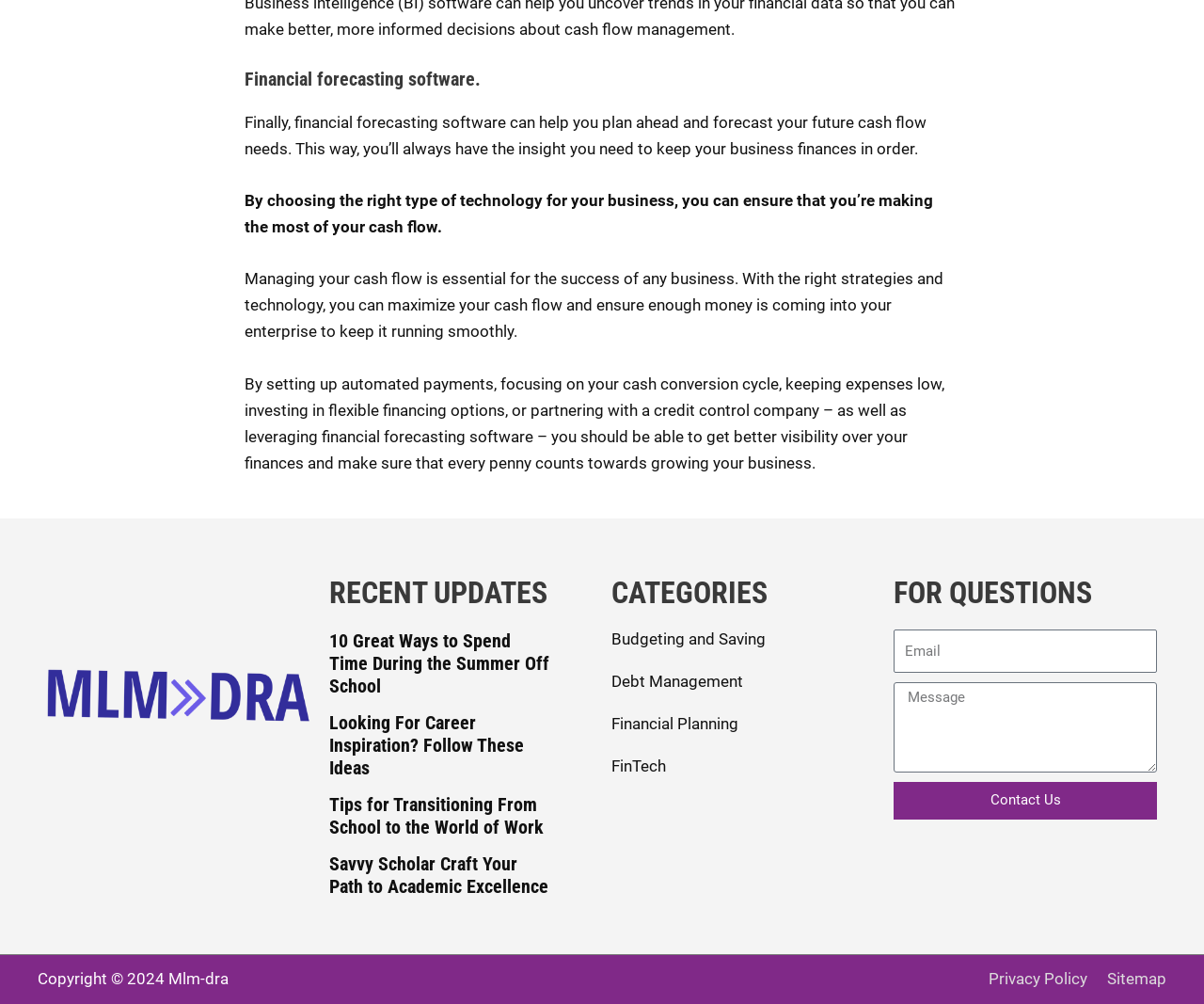Show the bounding box coordinates of the region that should be clicked to follow the instruction: "Click on '10 Great Ways to Spend Time During the Summer Off School'."

[0.273, 0.627, 0.457, 0.695]